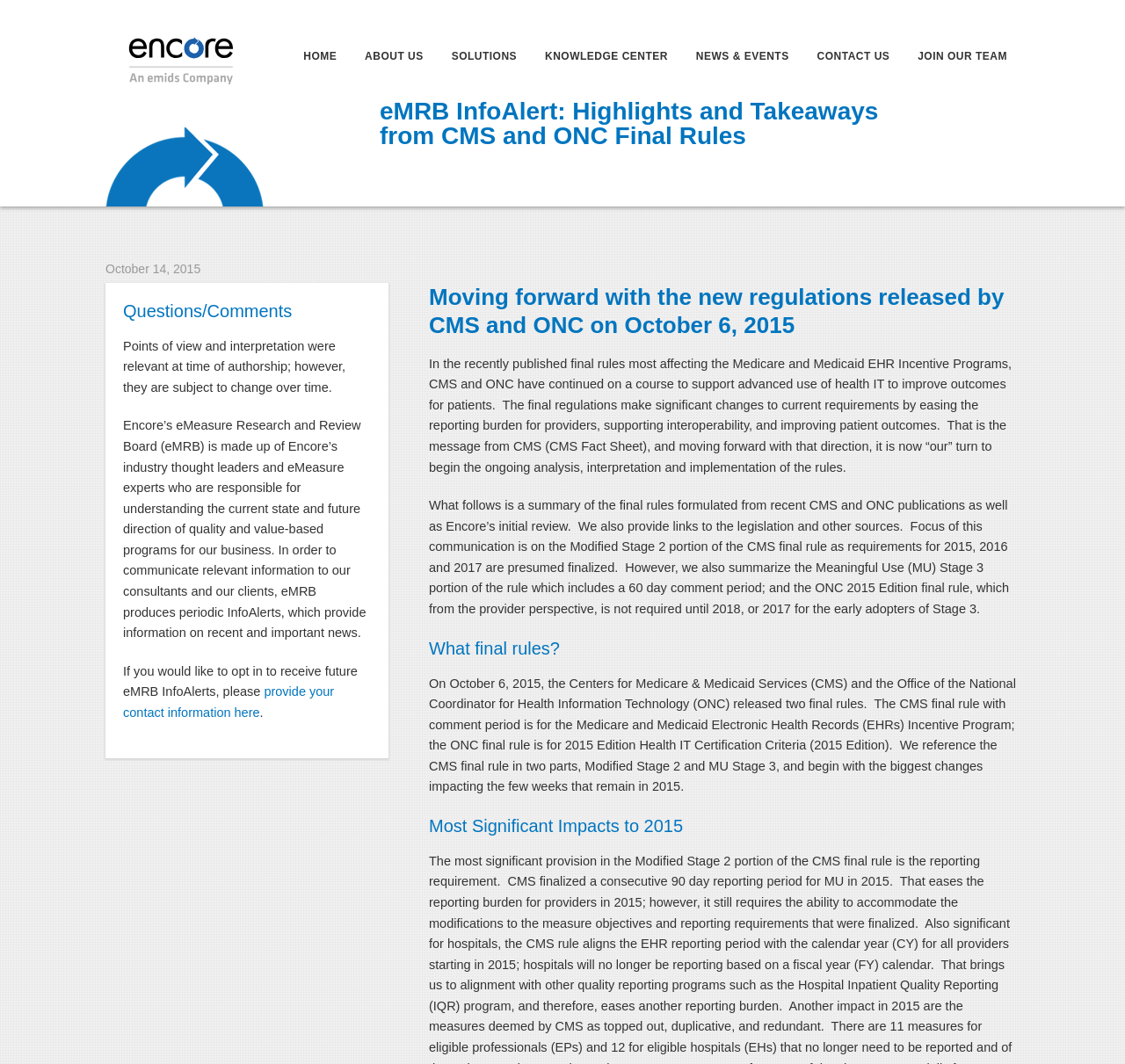Refer to the image and provide an in-depth answer to the question: 
What is the name of the company?

The name of the company can be found in the top-left corner of the webpage, where it says 'ENCORE HEALTH RESOURCES' in a link format.